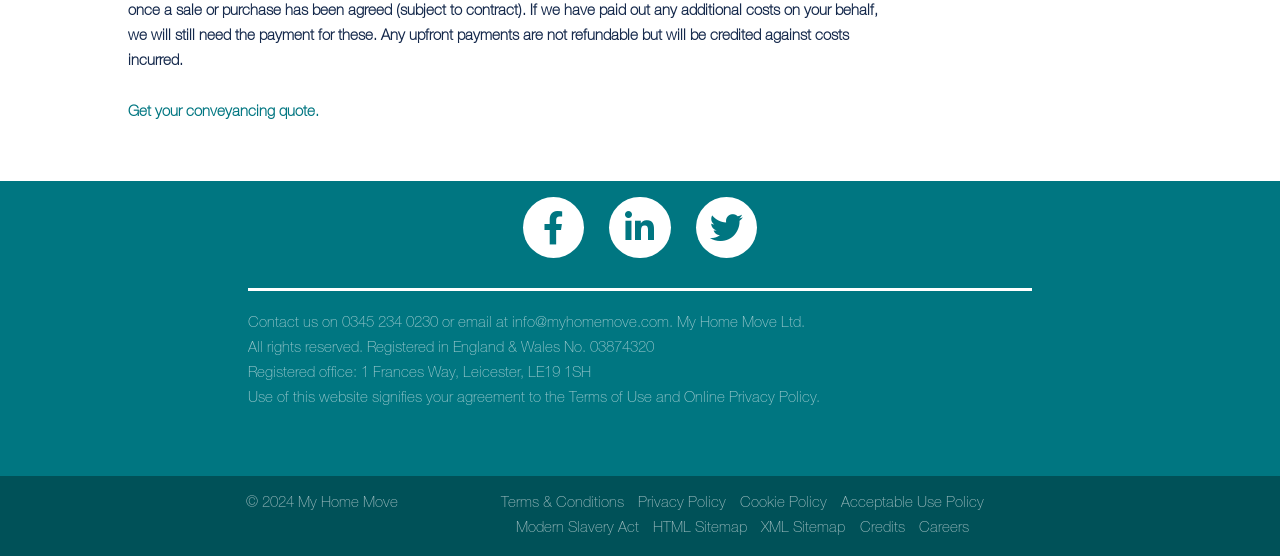What is the company's registered office address?
Based on the image, provide your answer in one word or phrase.

1 Frances Way, Leicester, LE19 1SH